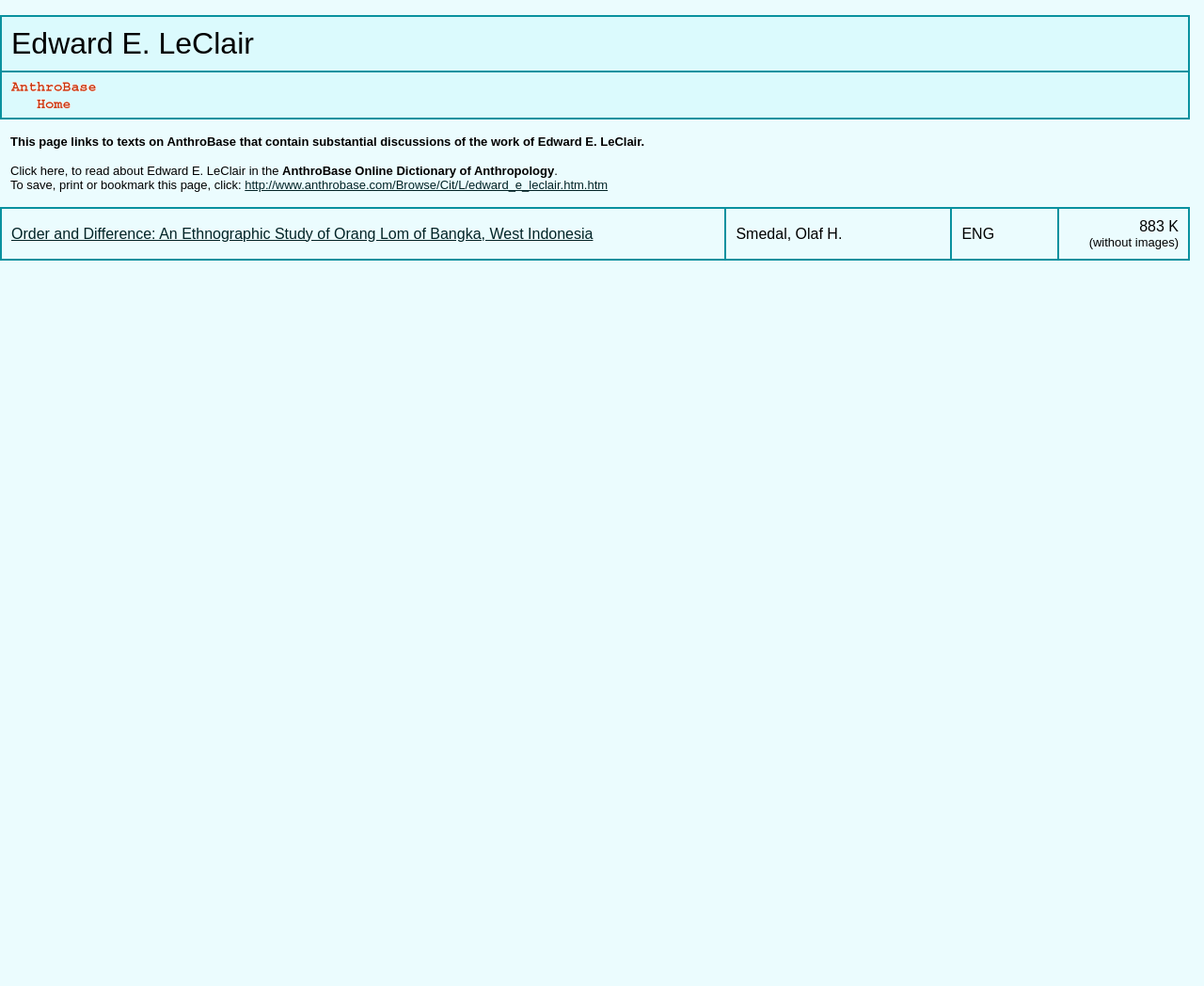What is the name of the person discussed on this page?
Carefully analyze the image and provide a thorough answer to the question.

The page title and the first gridcell in the first table contain the name 'Edward E. LeClair', indicating that the page is about this person.